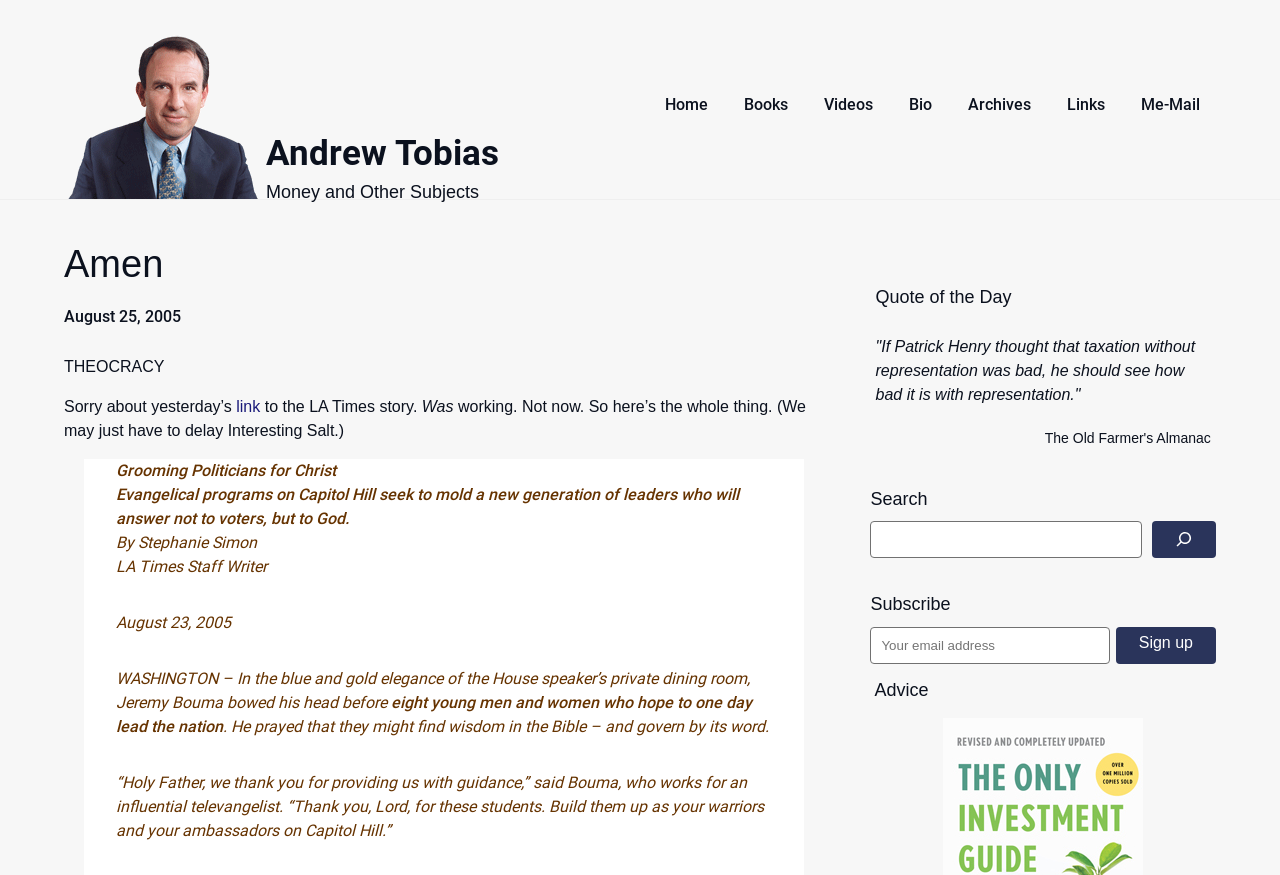Provide a thorough description of the webpage's content and layout.

The webpage is a personal blog or website belonging to Andrew Tobias, with a focus on money and other subjects. At the top left, there is a link to the website's home page, accompanied by an image of Andrew Tobias. Below this, there is a horizontal navigation menu with links to various sections of the website, including Books, Videos, Bio, Archives, Links, and Me-Mail.

The main content of the webpage is a blog post titled "THEOCRACY" with a date of August 25, 2005. The post begins with an apology for a broken link to a LA Times story, followed by a brief introduction and then the full text of the article. The article, titled "Grooming Politicians for Christ," discusses evangelical programs on Capitol Hill that aim to mold a new generation of leaders who will answer to God rather than voters.

To the right of the main content, there are several sections, including a "Quote of the Day" section with a humorous quote about taxation, a search bar, a "Subscribe" section where visitors can enter their email address to sign up for updates, and an "Advice" section.

Throughout the webpage, there are a total of 9 links, 2 images, 23 static text elements, 4 headings, 1 time element, 1 searchbox, 1 textbox, and 2 buttons. The layout is organized and easy to navigate, with clear headings and concise text.